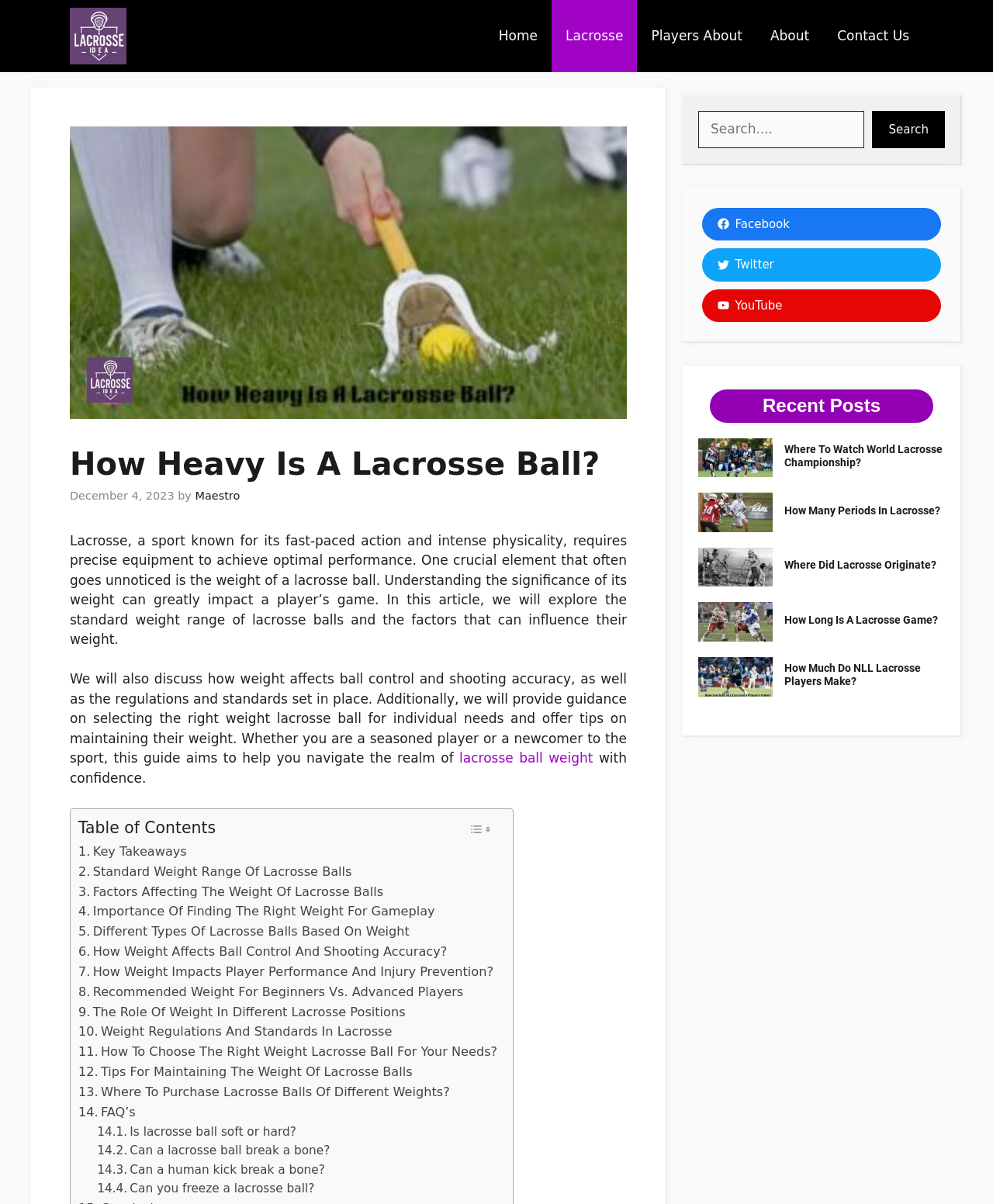Identify the bounding box coordinates of the specific part of the webpage to click to complete this instruction: "Read the article 'How Heavy Is A Lacrosse Ball?'".

[0.07, 0.37, 0.631, 0.401]